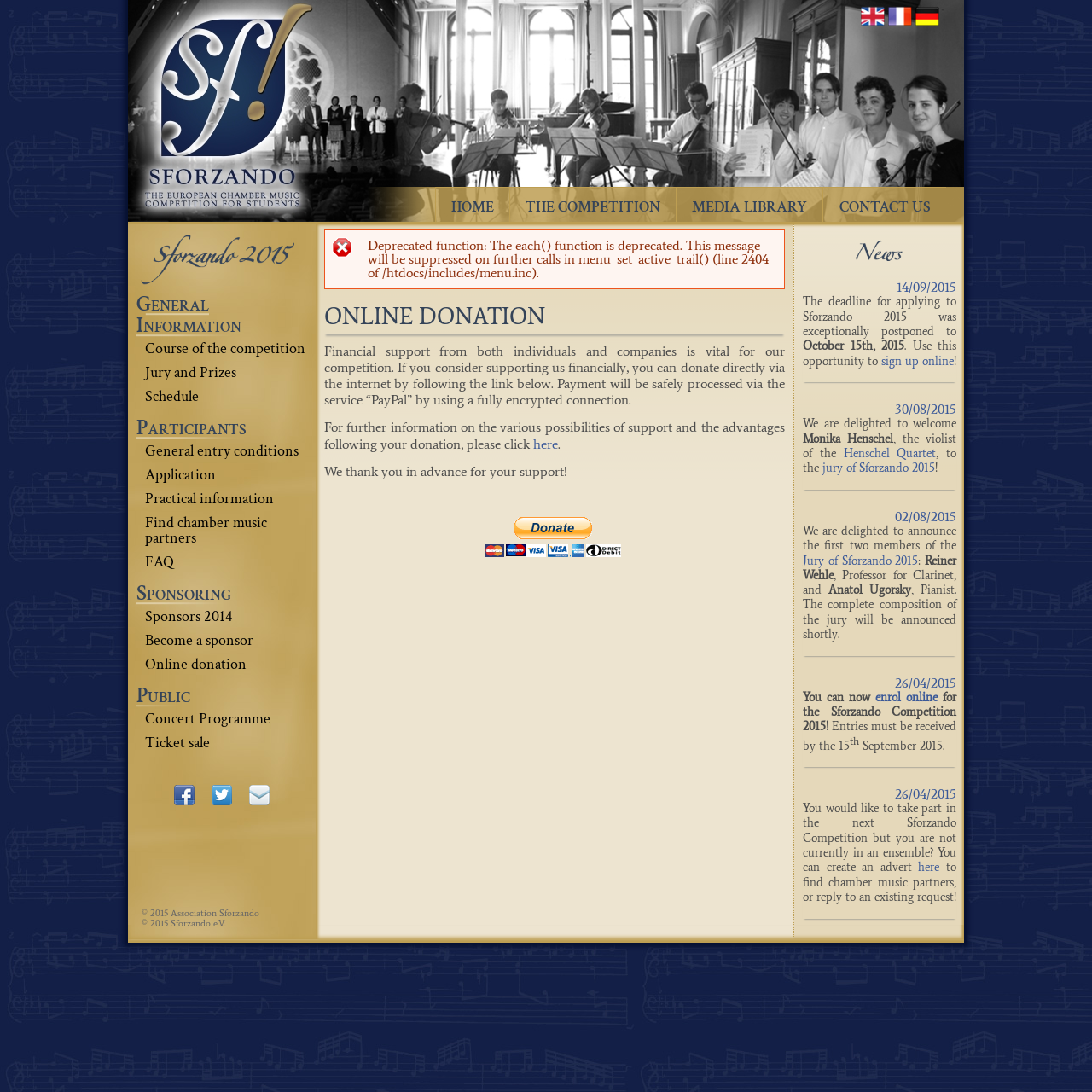Please identify the bounding box coordinates of the region to click in order to complete the given instruction: "Contact us". The coordinates should be four float numbers between 0 and 1, i.e., [left, top, right, bottom].

[0.228, 0.725, 0.247, 0.74]